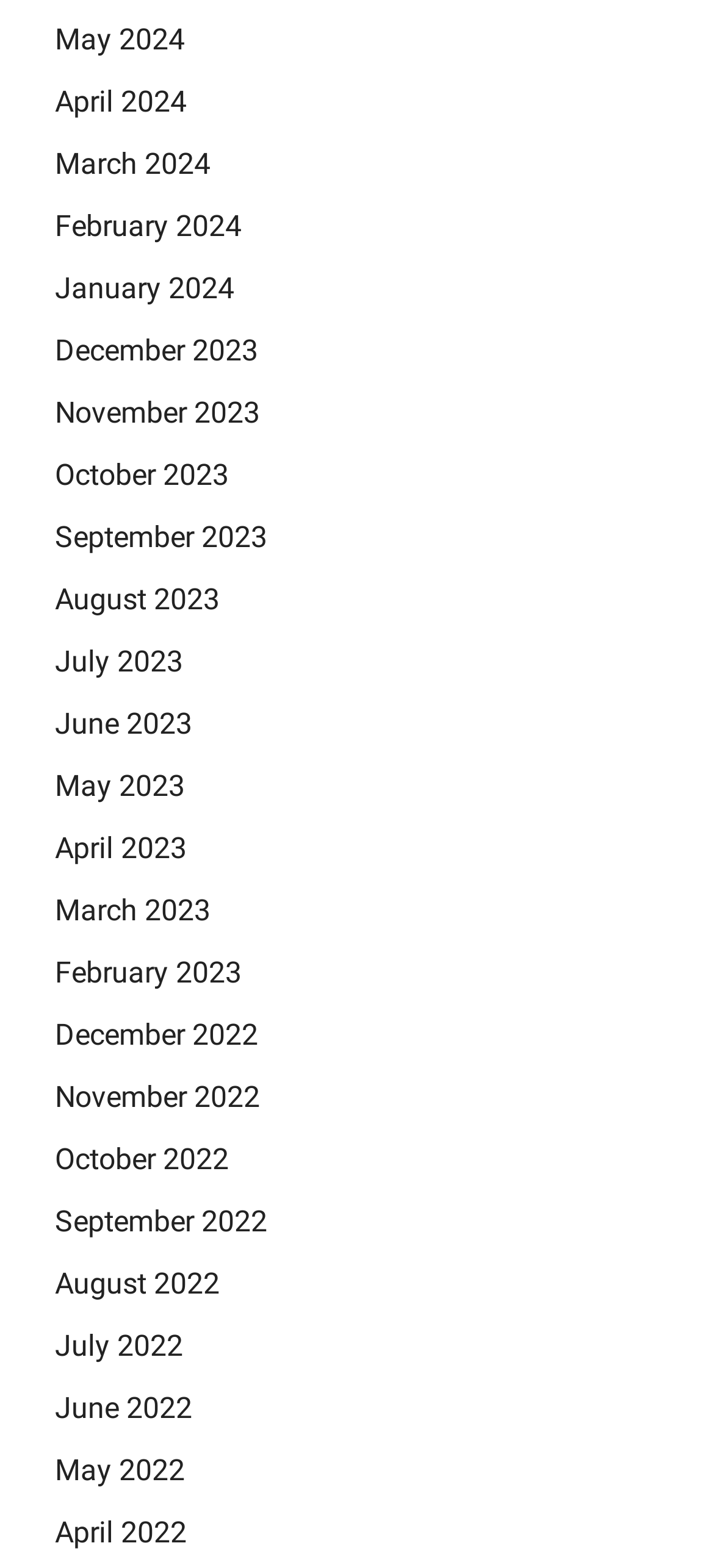What is the earliest month available?
Please describe in detail the information shown in the image to answer the question.

By examining the list of links on the webpage, I found that the earliest month available is December 2022, which is the 19th link from the top.